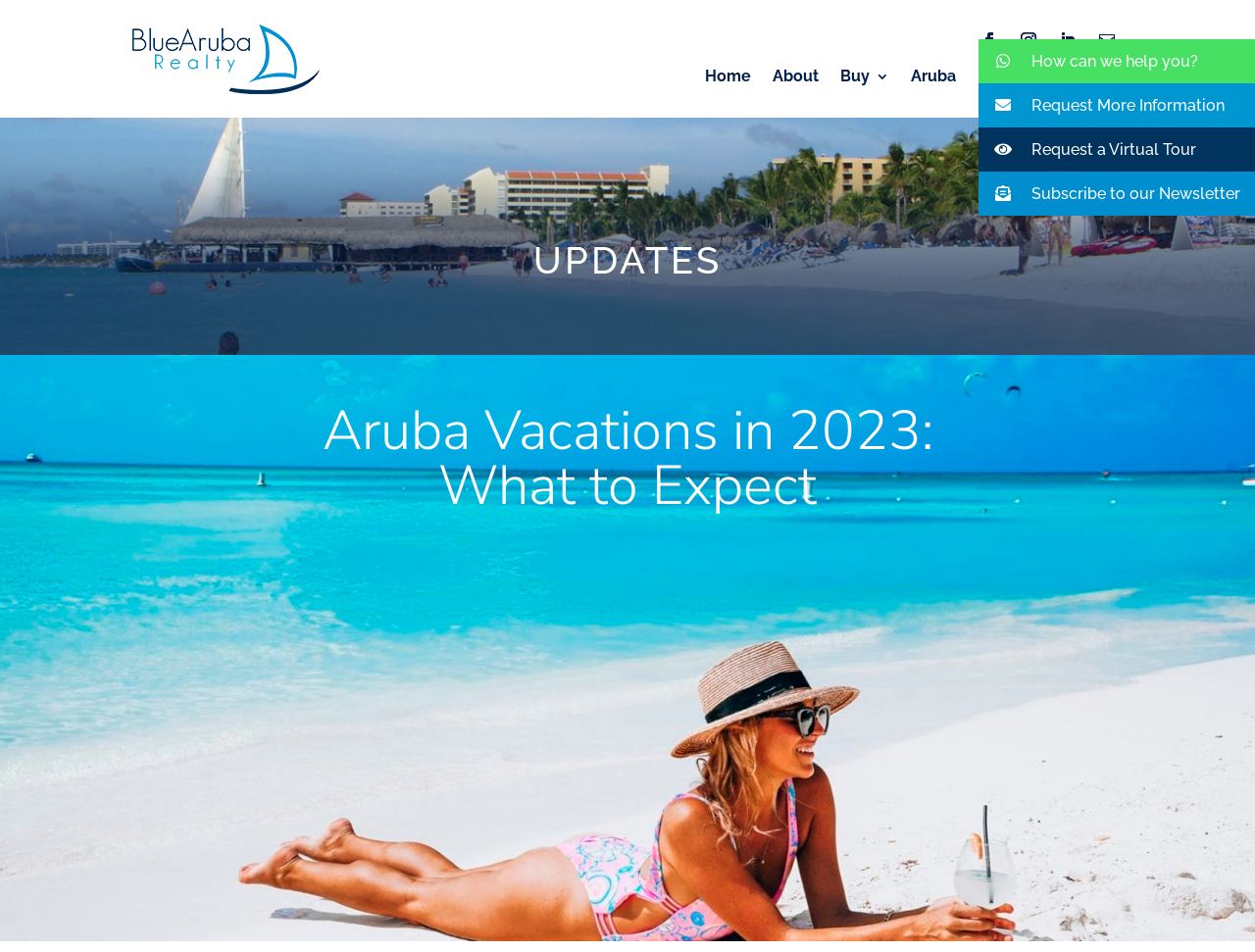How many social media links are present?
Please give a detailed answer to the question using the information shown in the image.

The social media links are represented by icons '', '', '', '', and ''. These icons are commonly used to represent social media platforms, and there are 5 of them.